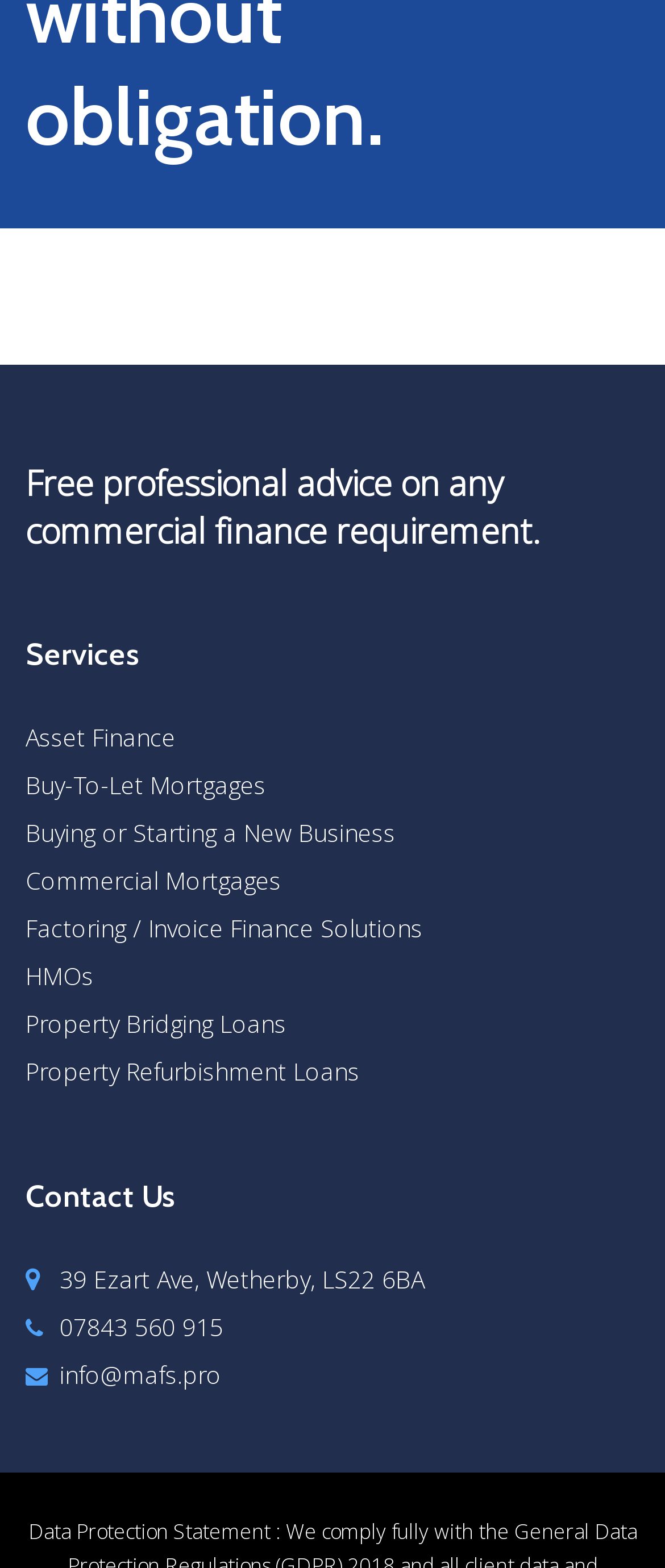Specify the bounding box coordinates of the element's area that should be clicked to execute the given instruction: "Send an email to info@mafs.pro". The coordinates should be four float numbers between 0 and 1, i.e., [left, top, right, bottom].

[0.09, 0.866, 0.333, 0.887]